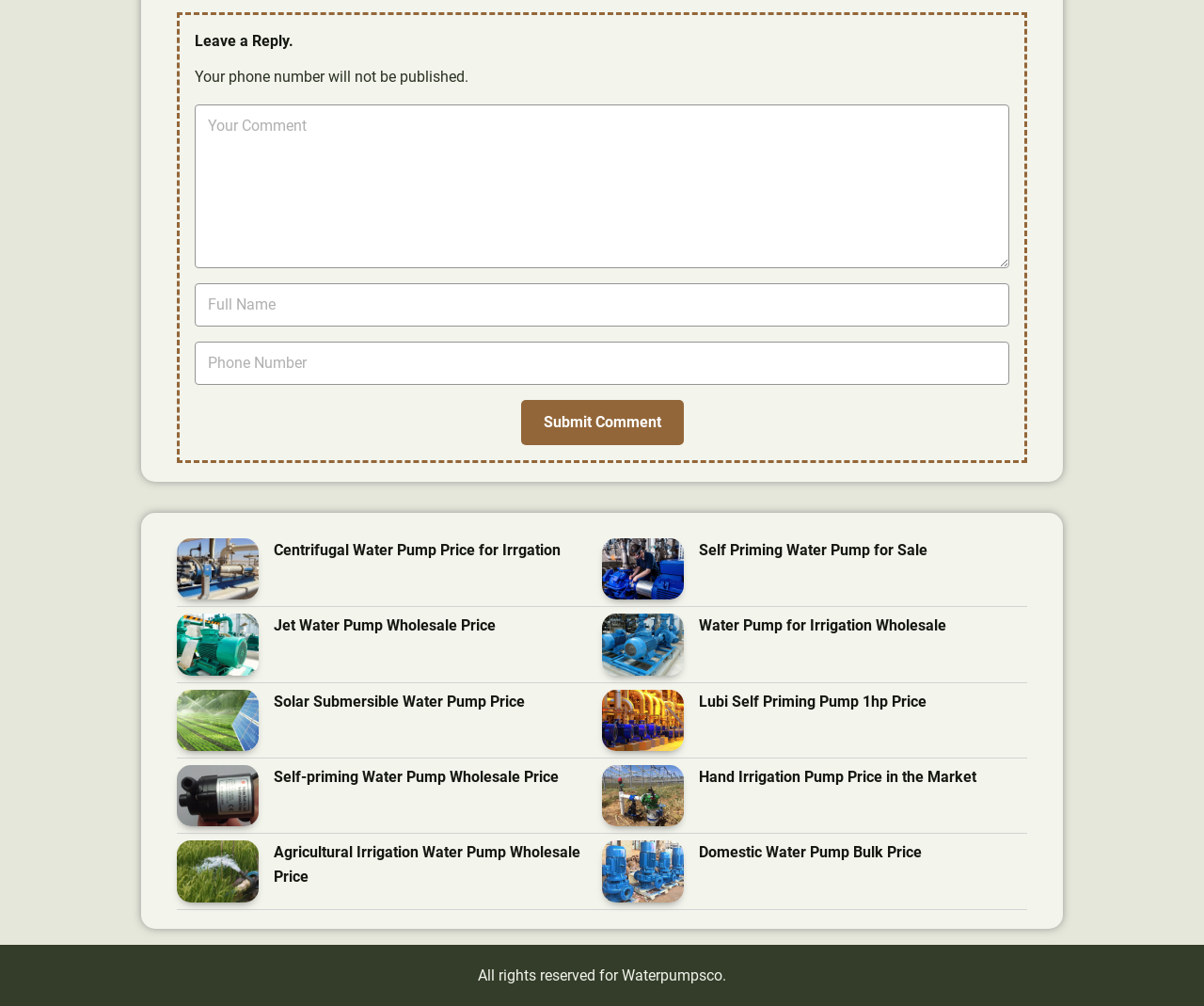Please specify the bounding box coordinates of the clickable region to carry out the following instruction: "View Self Priming Water Pump for Sale". The coordinates should be four float numbers between 0 and 1, in the format [left, top, right, bottom].

[0.5, 0.535, 0.568, 0.596]